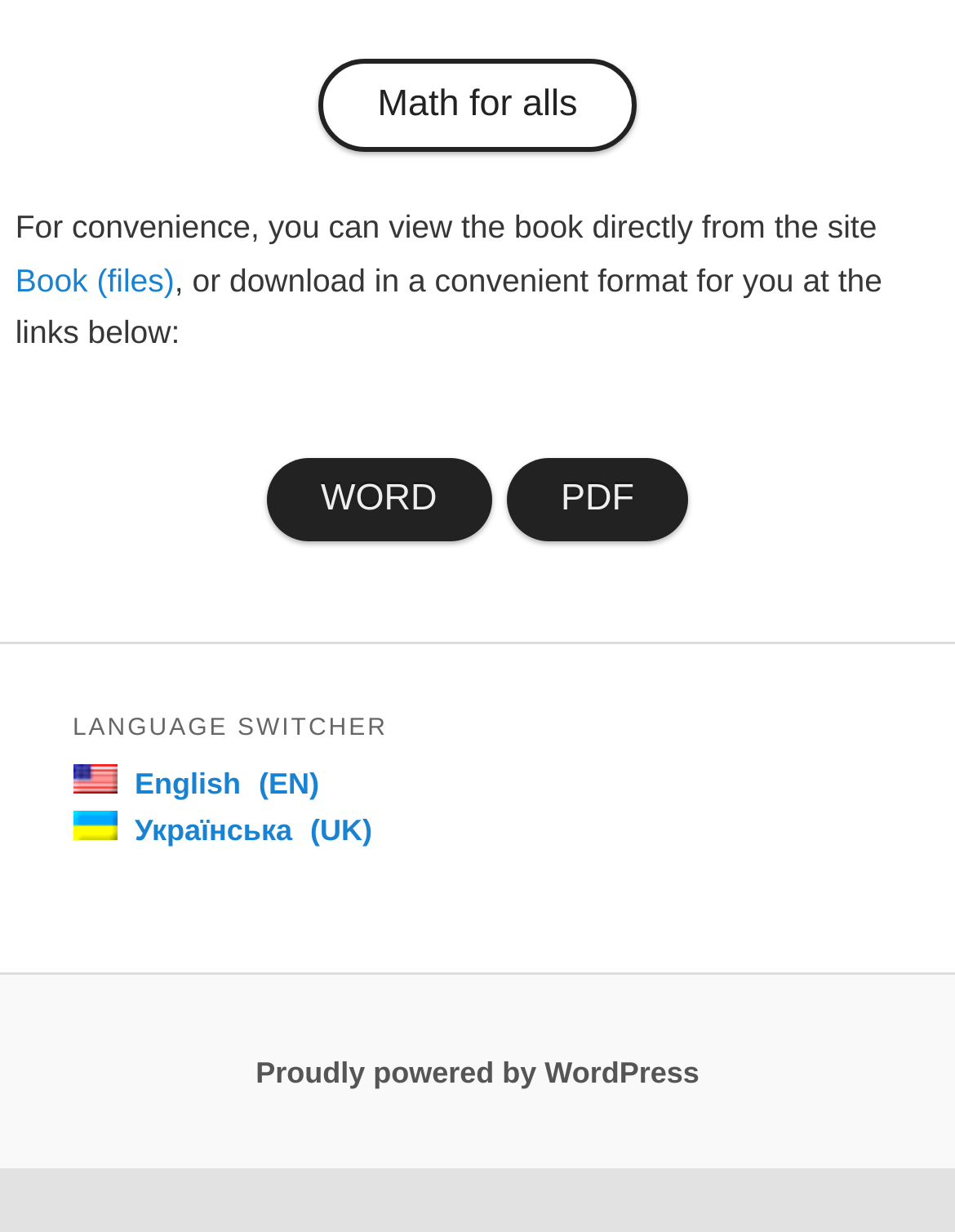What is the purpose of the website?
Using the picture, provide a one-word or short phrase answer.

To provide a book